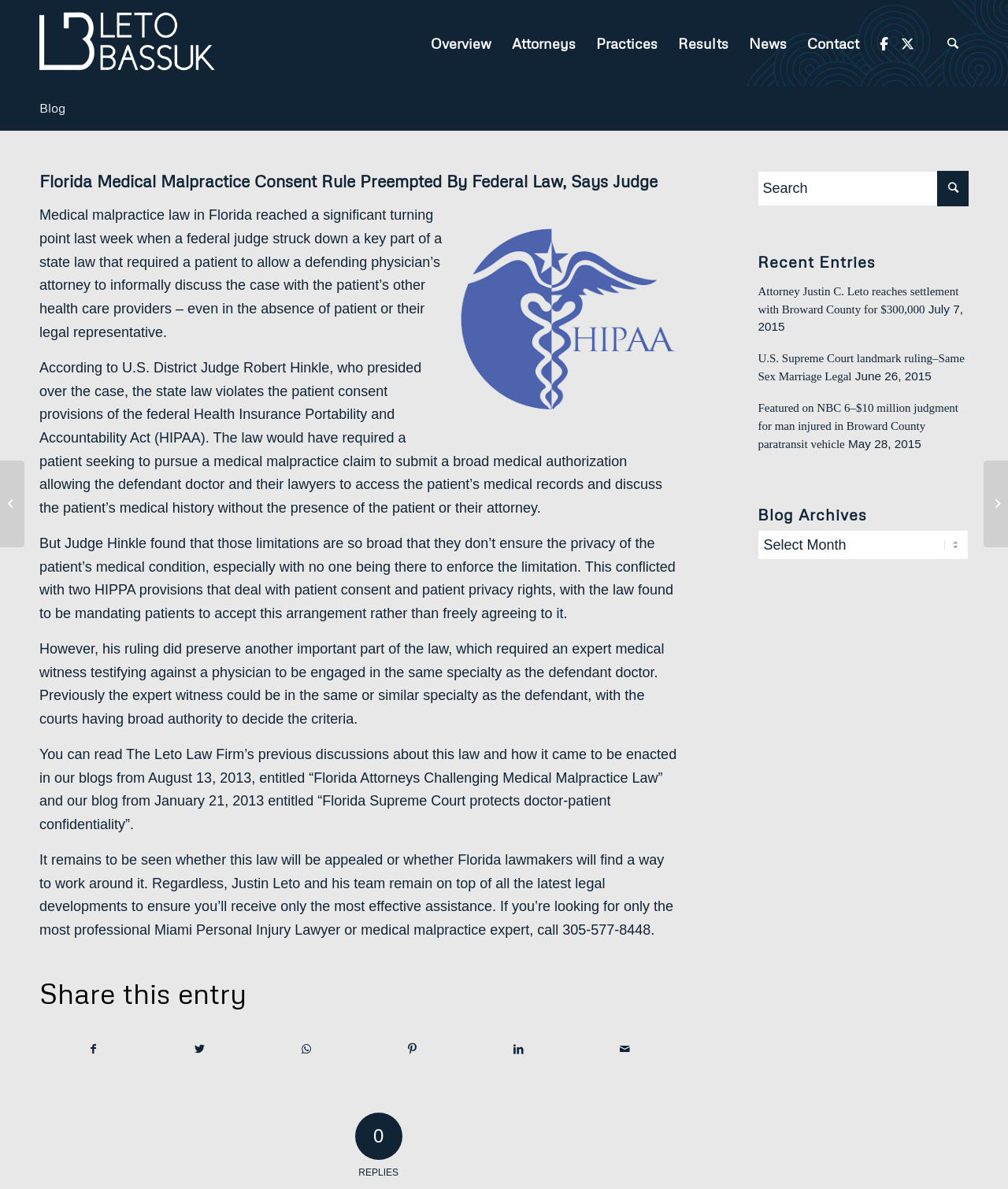Please provide the bounding box coordinates for the element that needs to be clicked to perform the following instruction: "Click on the 'Miami Personal Injury Lawyer' link". The coordinates should be given as four float numbers between 0 and 1, i.e., [left, top, right, bottom].

[0.153, 0.776, 0.338, 0.789]